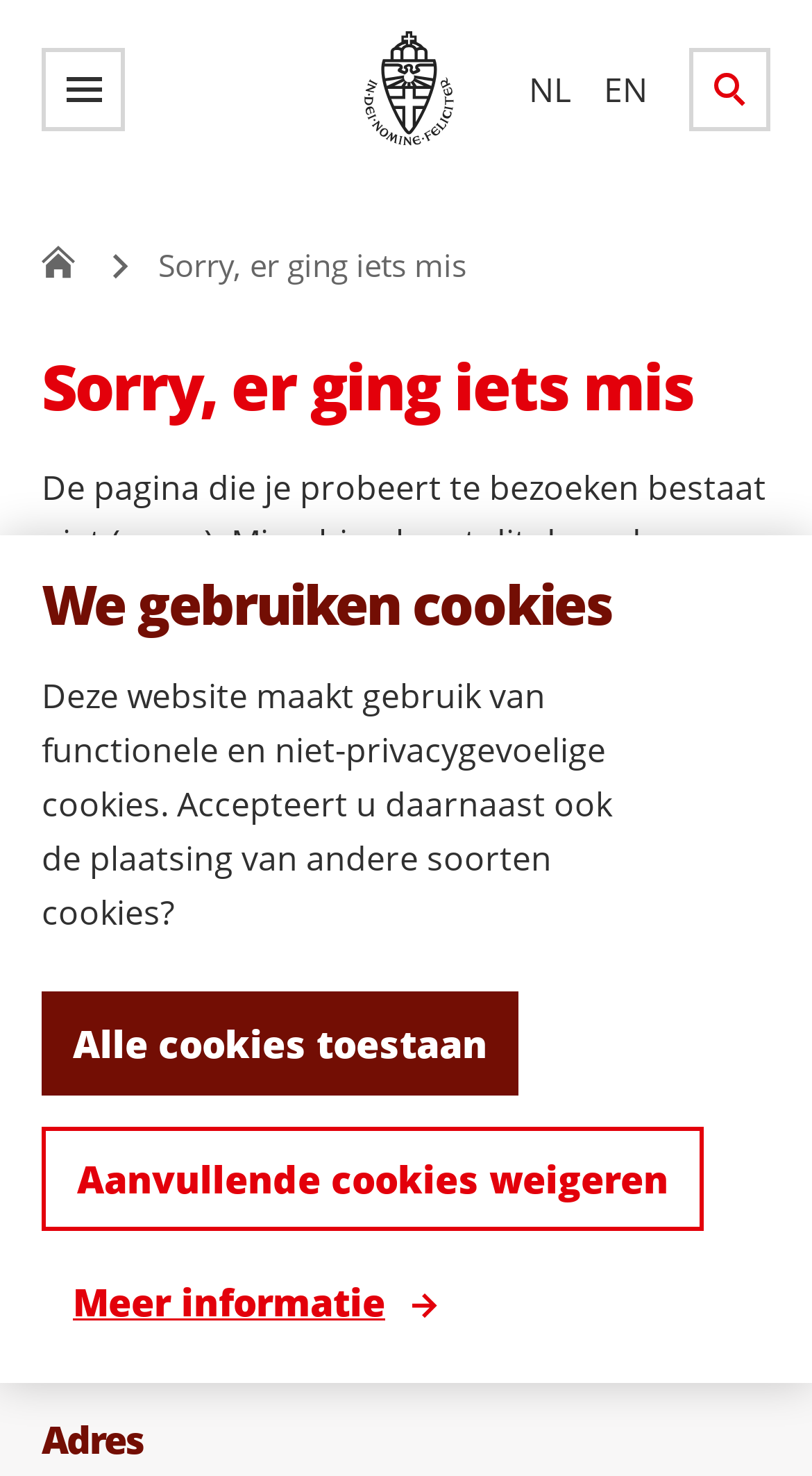Determine the bounding box coordinates for the clickable element to execute this instruction: "Click the Radboud Universiteit logo". Provide the coordinates as four float numbers between 0 and 1, i.e., [left, top, right, bottom].

[0.433, 0.021, 0.562, 0.099]